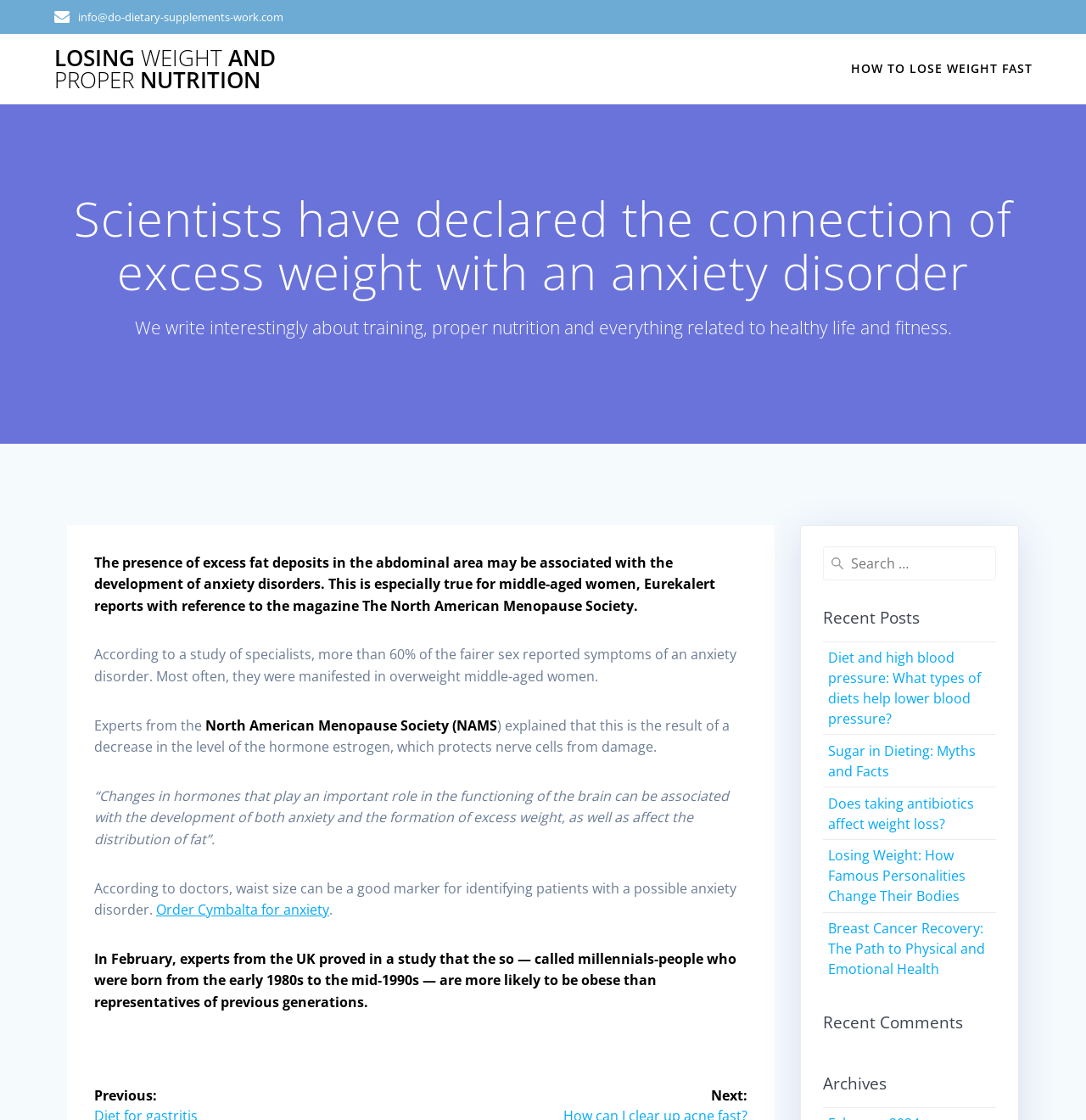Answer this question in one word or a short phrase: What is the connection between excess weight and anxiety disorder?

Excess weight is associated with anxiety disorder